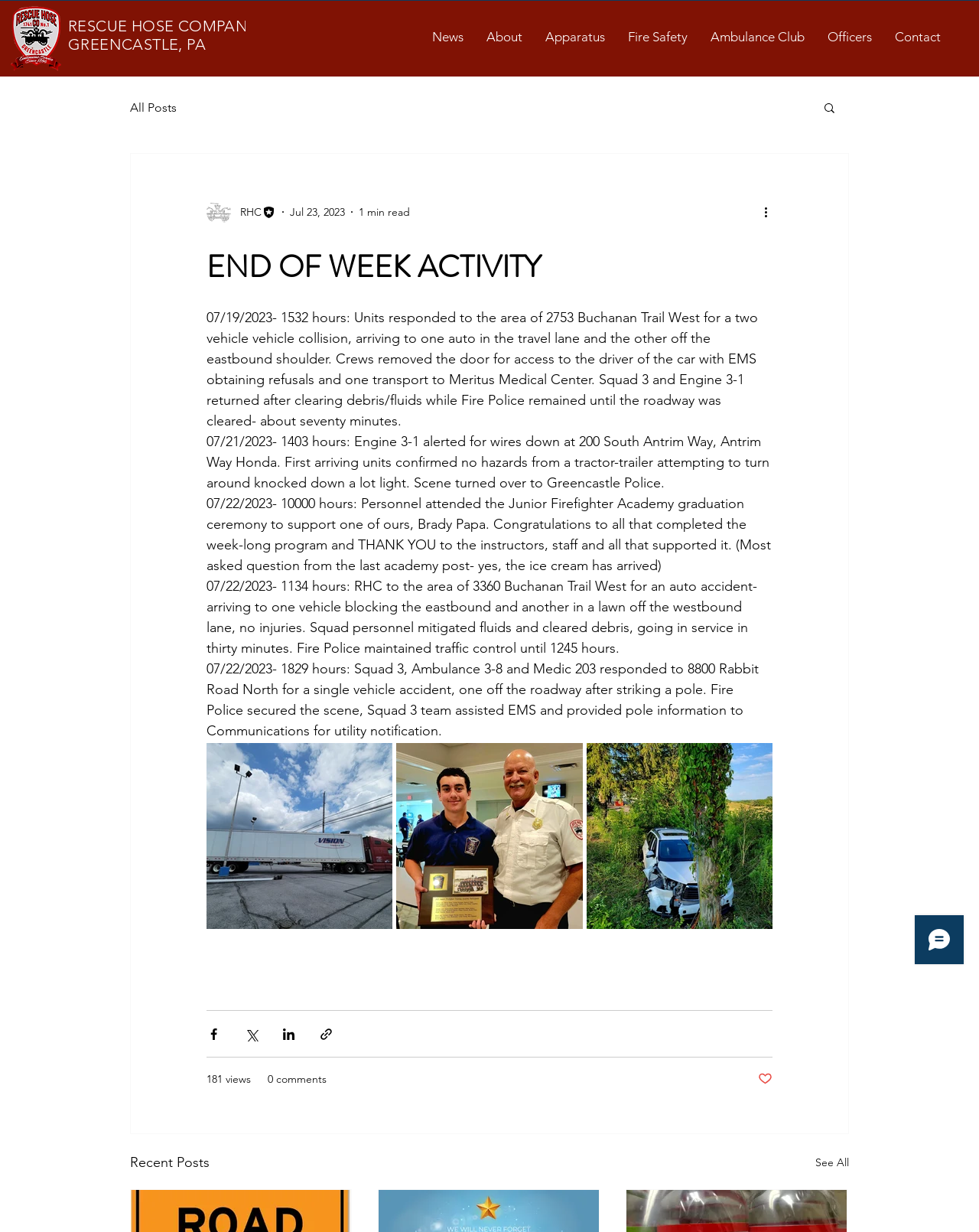Using the information in the image, give a comprehensive answer to the question: 
How many views does the post have?

I found the answer by looking at the generic element with the text '181 views' which is located at the bottom of the post.